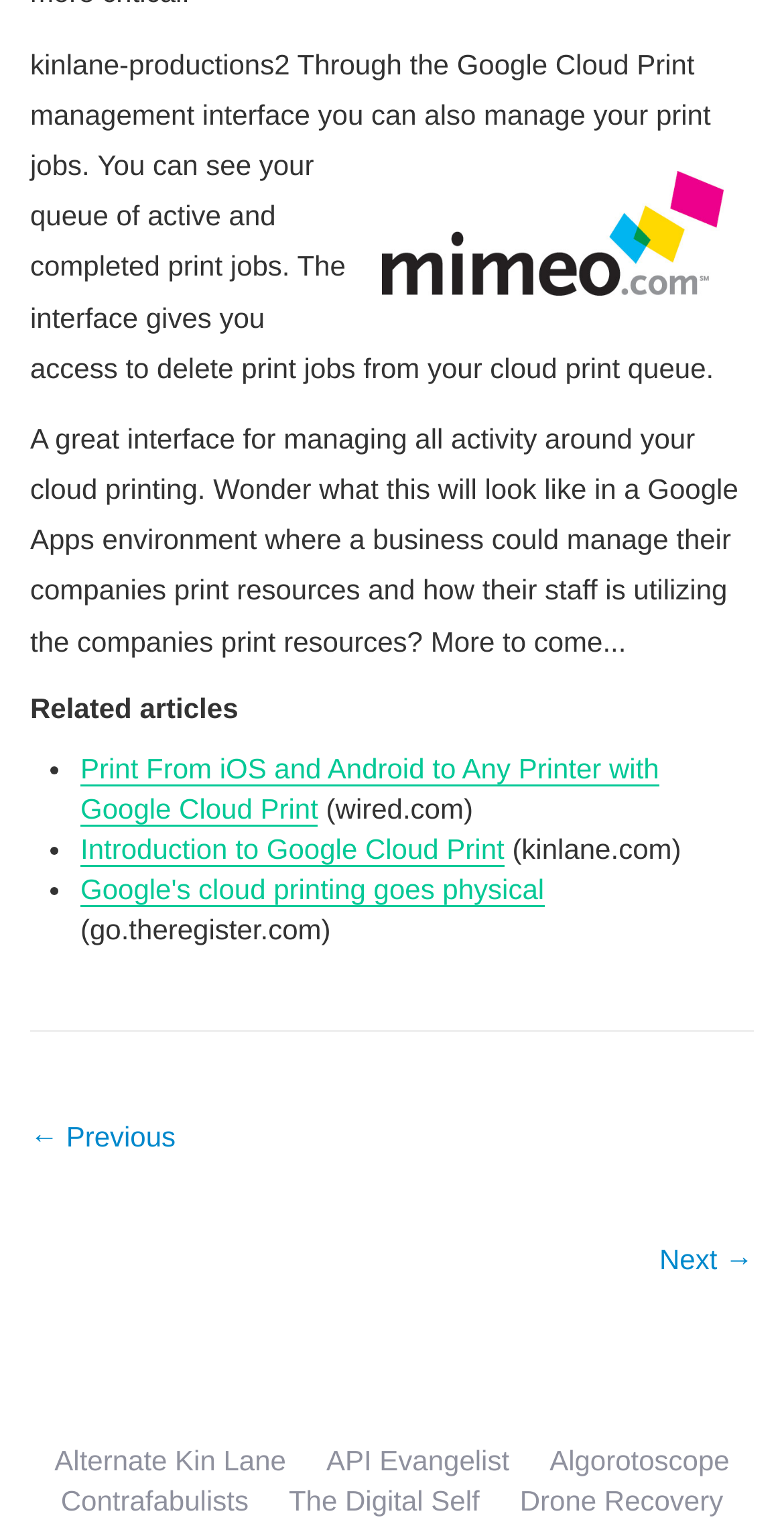Please identify the bounding box coordinates of where to click in order to follow the instruction: "Go to next page".

[0.842, 0.809, 0.962, 0.836]